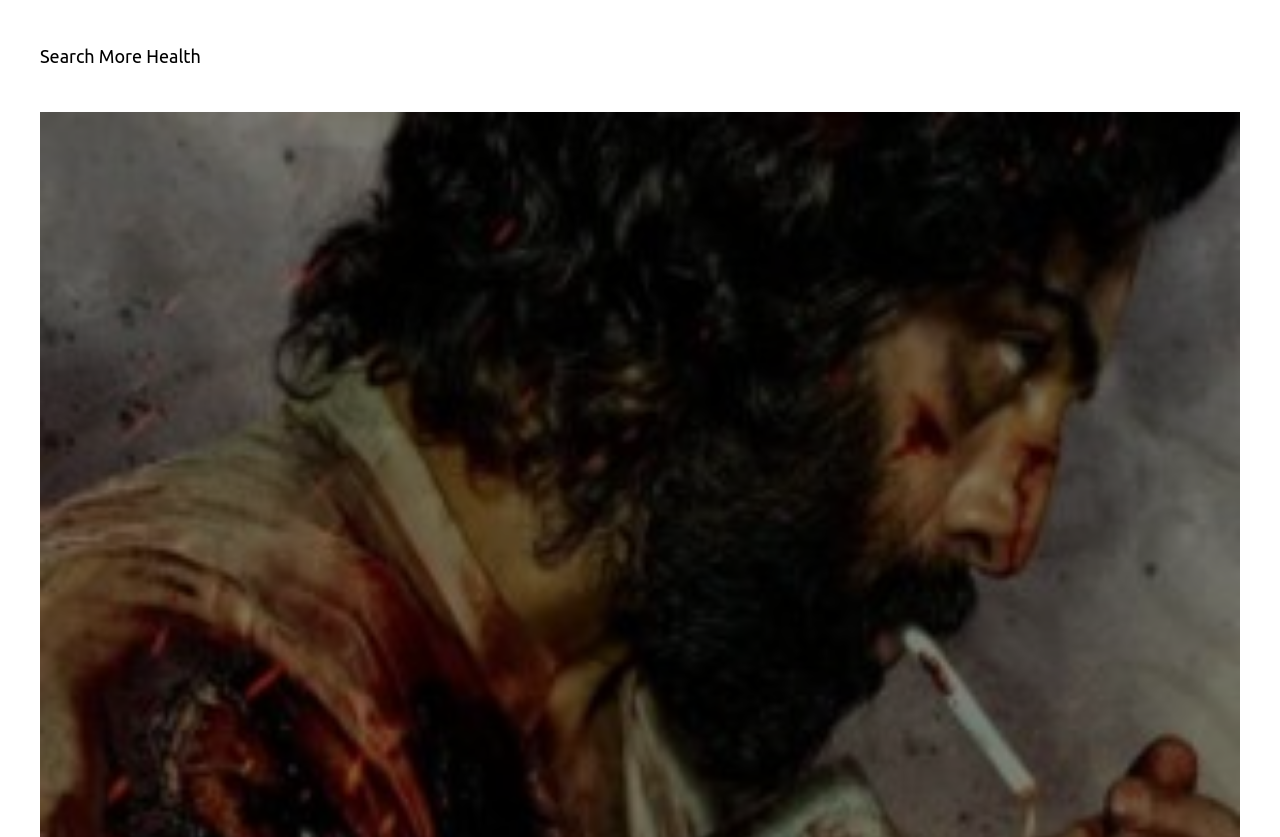Provide the bounding box coordinates of the HTML element described by the text: "Search More Health". The coordinates should be in the format [left, top, right, bottom] with values between 0 and 1.

[0.031, 0.054, 0.157, 0.078]